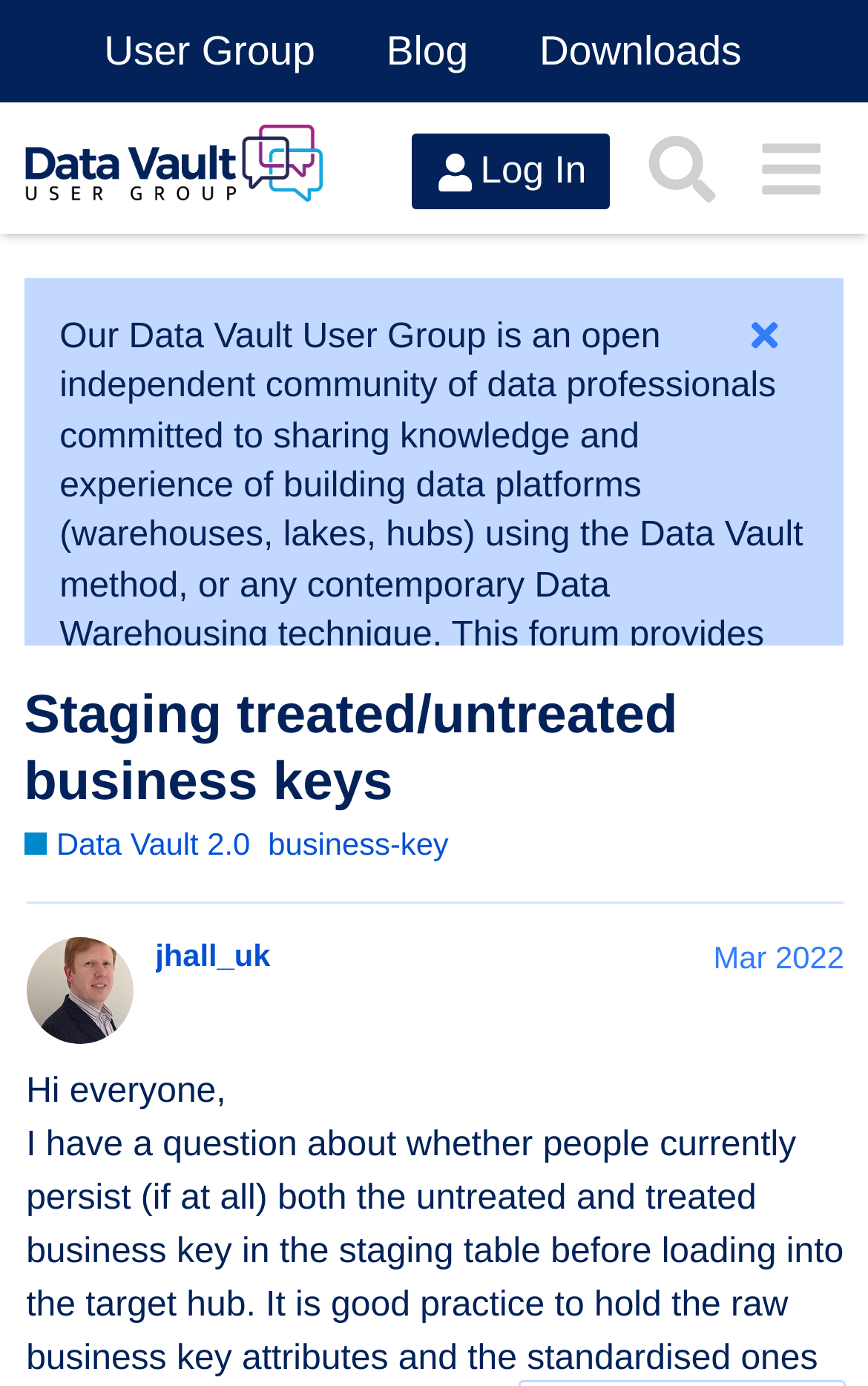Please find and provide the title of the webpage.

Staging treated/untreated business keys